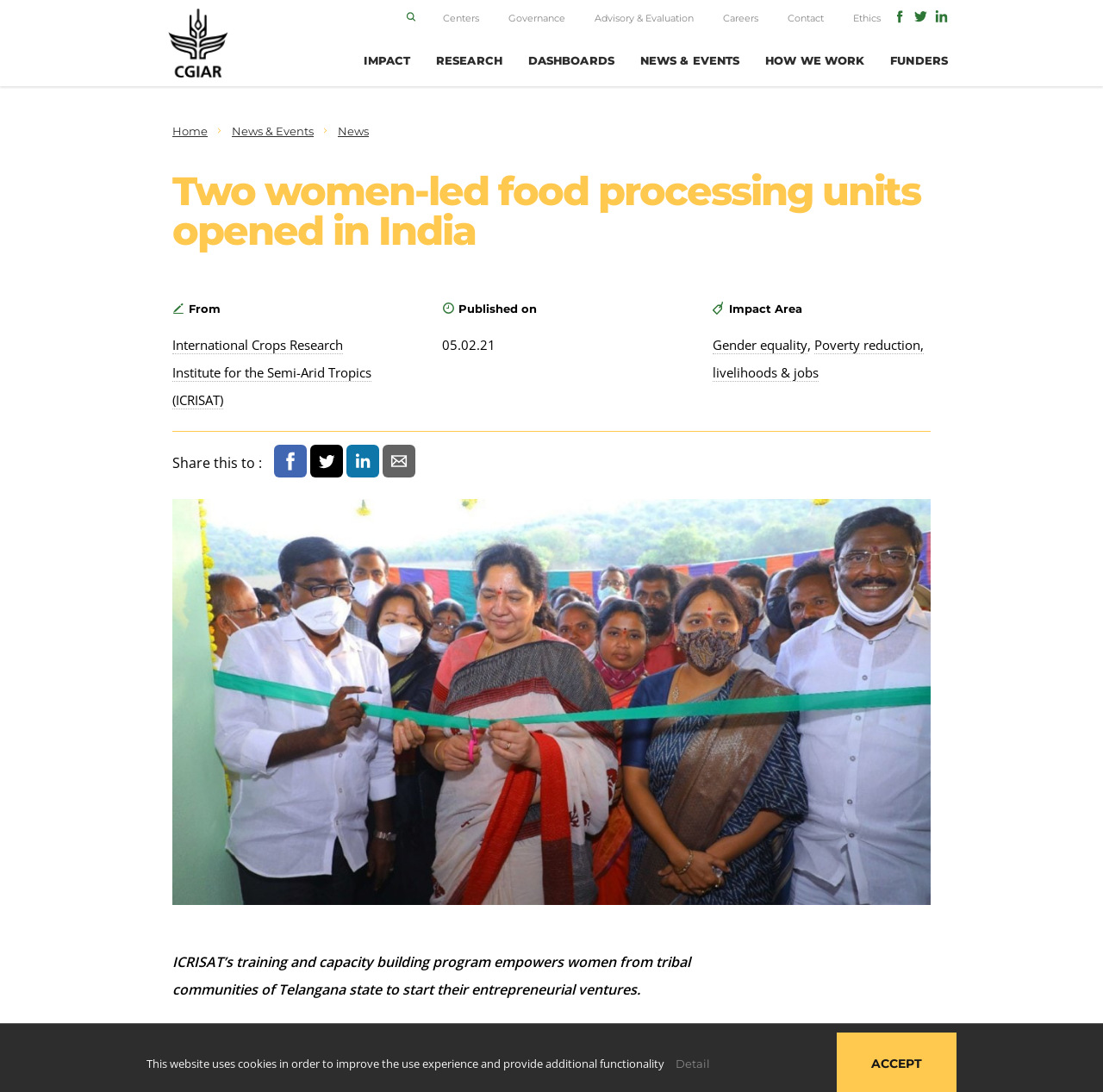Highlight the bounding box coordinates of the element you need to click to perform the following instruction: "Go to IMPACT page."

[0.33, 0.032, 0.372, 0.079]